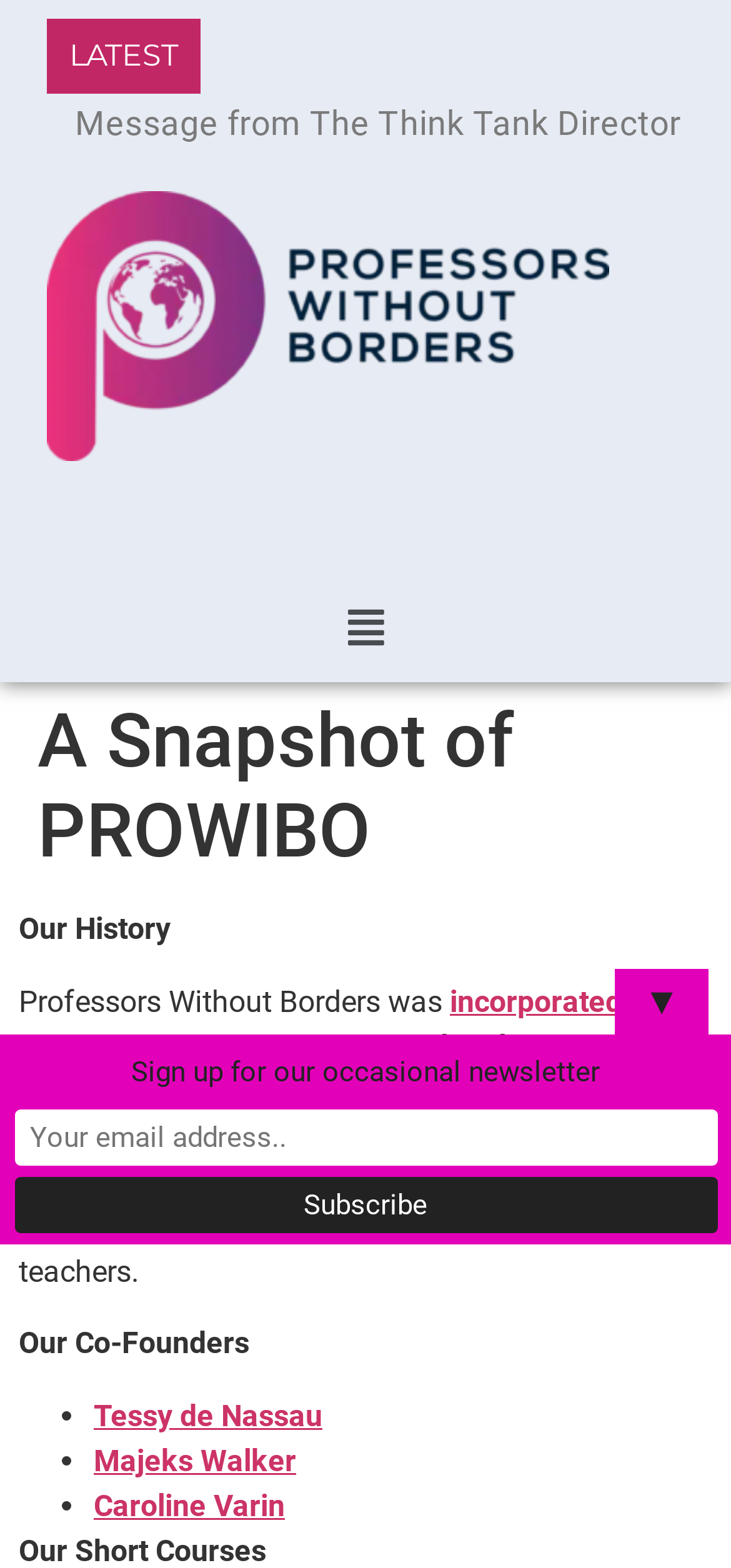Produce an extensive caption that describes everything on the webpage.

This webpage is about PROWIBO, Professors Without Borders Think Tank. At the top, there is a heading "A Snapshot of PROWIBO" followed by a brief description of the organization's history, vision, and mission. Below this, there is a section highlighting the co-founders of the organization, listed in bullet points with their names as links.

To the left of the heading, there is a link "Message from The Think Tank Director" and a group of two elements, one of which is a link with no text. Above these elements, there is a "LATEST" label. On the right side of the page, there is a menu button with a dropdown icon.

Further down the page, there is a section about the organization's short courses. At the bottom of the page, there is a newsletter signup section with a text box and a "Subscribe" button. Above this section, there is a downward arrow symbol.